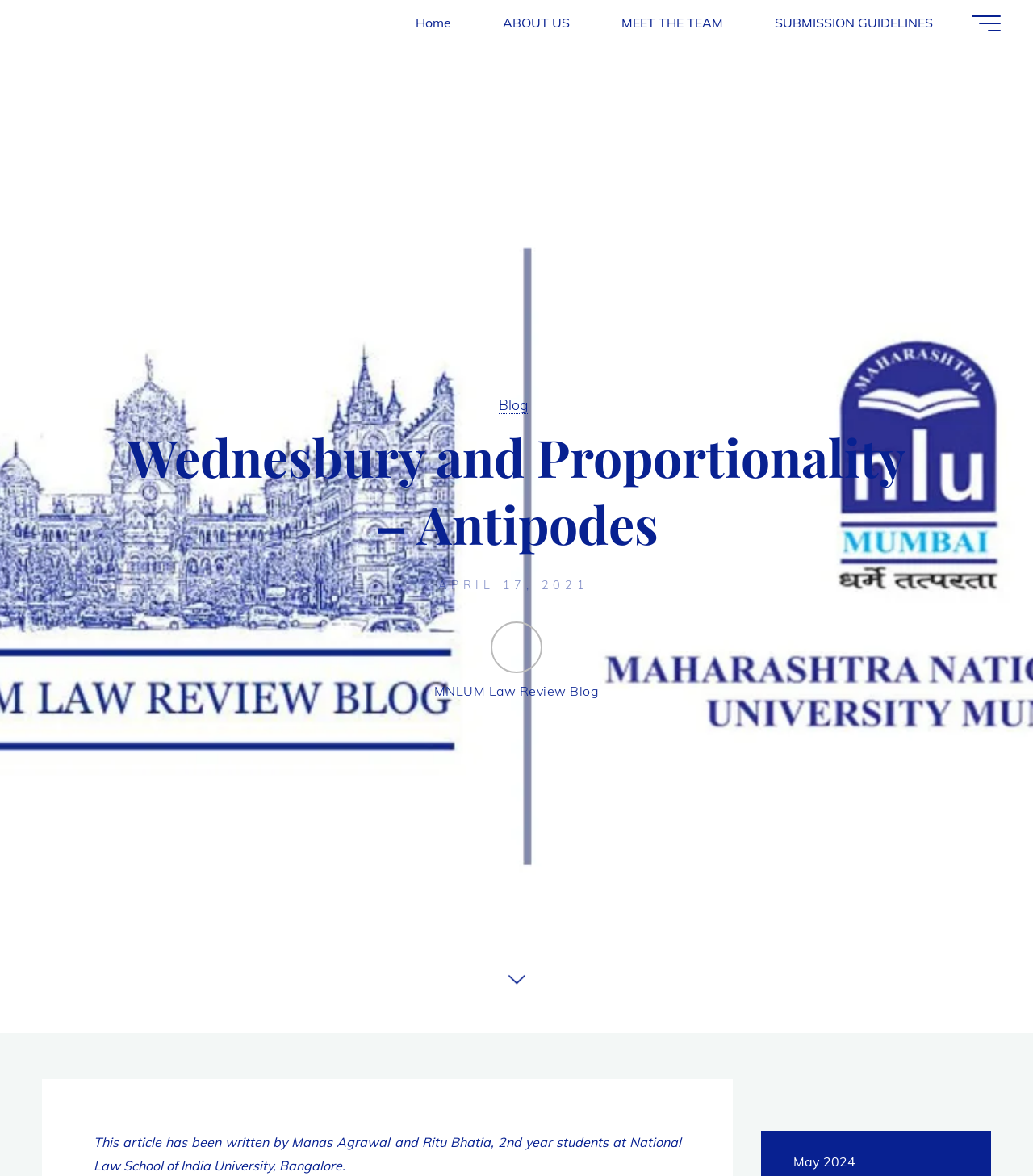Please specify the bounding box coordinates of the clickable section necessary to execute the following command: "Click on the 'Home' link".

[0.377, 0.0, 0.462, 0.039]